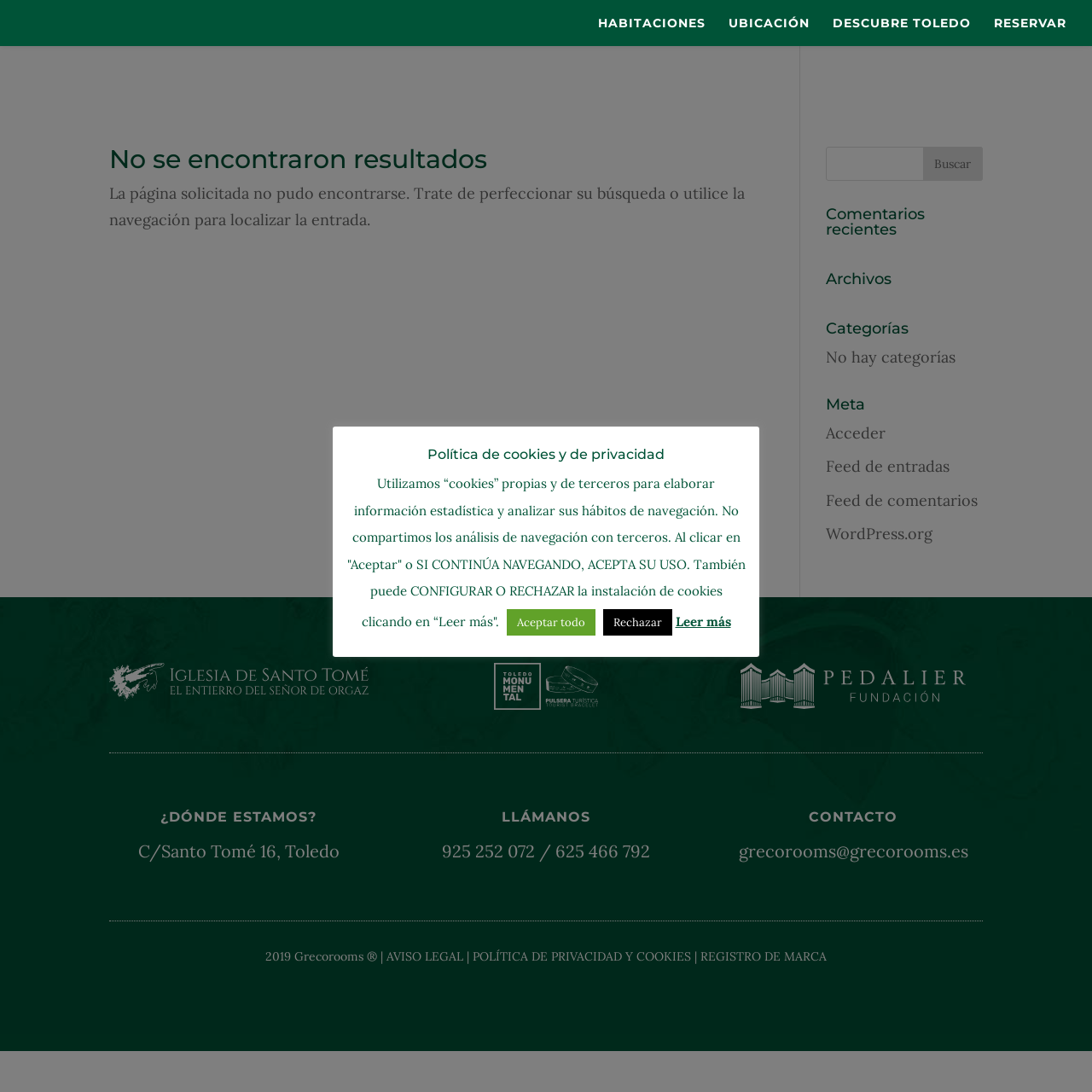Determine the bounding box coordinates for the region that must be clicked to execute the following instruction: "Search for a room".

[0.756, 0.134, 0.9, 0.166]